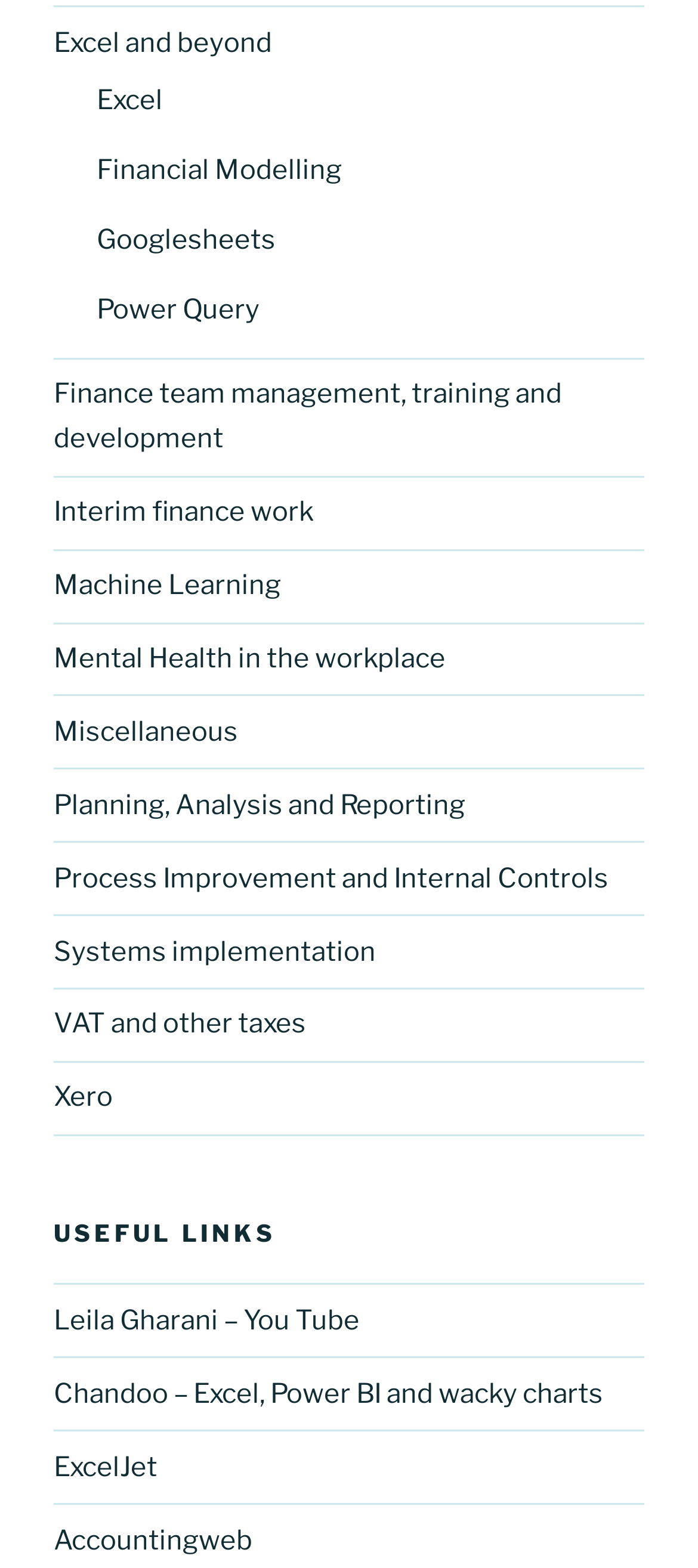Please provide the bounding box coordinates for the element that needs to be clicked to perform the instruction: "Go to Leila Gharani – You Tube". The coordinates must consist of four float numbers between 0 and 1, formatted as [left, top, right, bottom].

[0.077, 0.832, 0.515, 0.852]